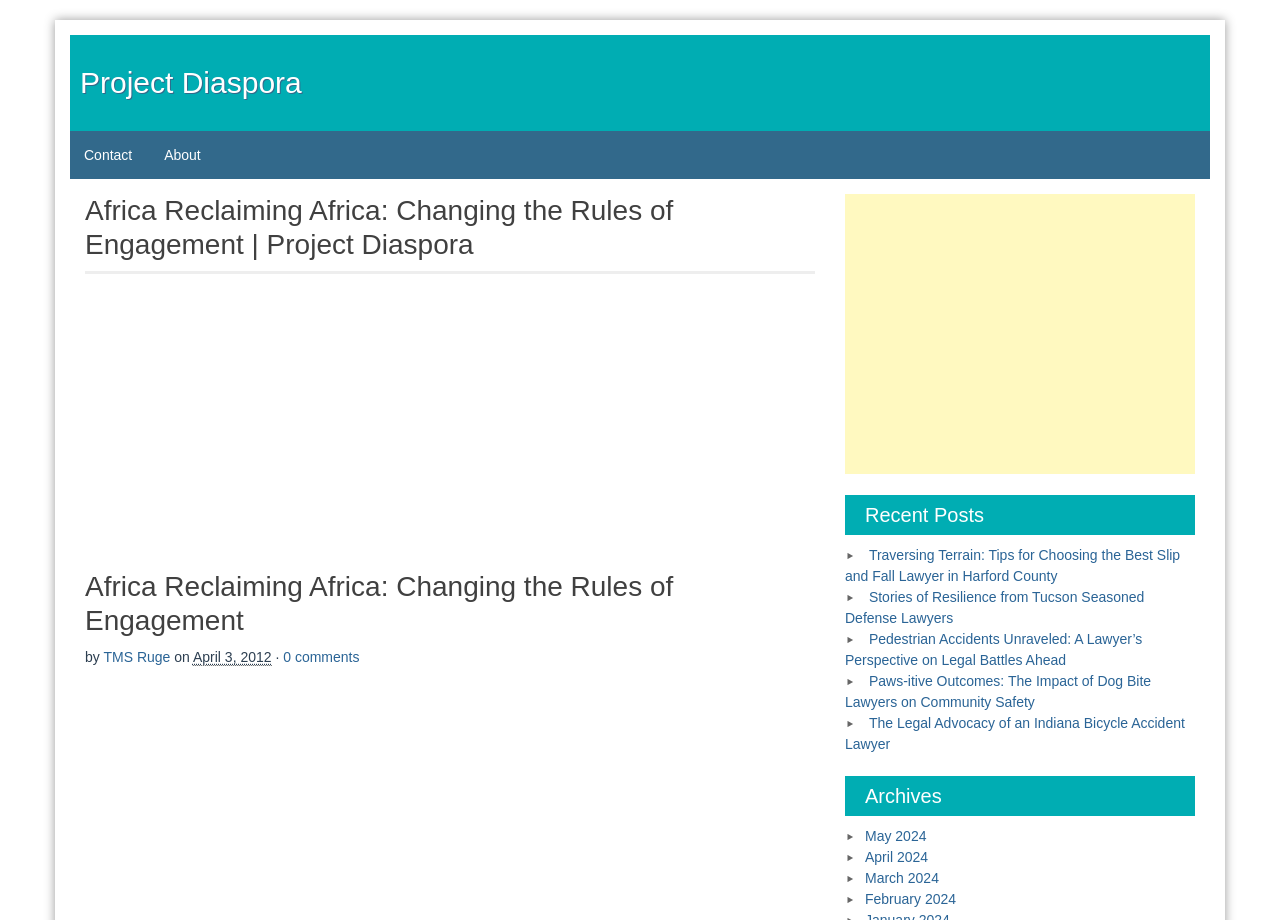What is the purpose of the 'Archives' section on the webpage?
Please describe in detail the information shown in the image to answer the question.

The webpage has an 'Archives' section which contains links to past articles organized by month, allowing users to access and read articles published in previous months.